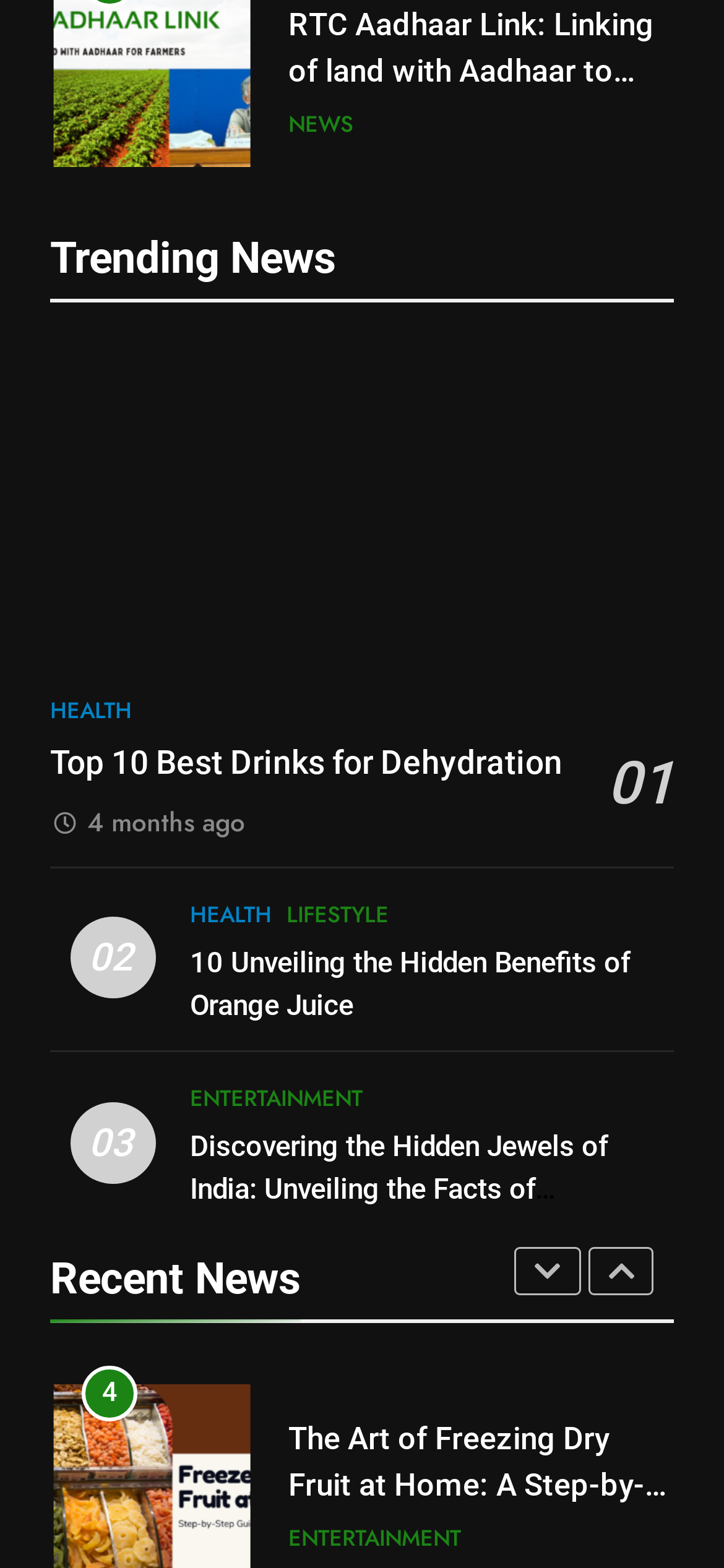Based on what you see in the screenshot, provide a thorough answer to this question: How many articles are listed under the 'Recent News' section?

The 'Recent News' section is indicated by the heading 'Recent News' and only one article is listed under it, which is 'The Art of Freezing Dry Fruit at Home: A Step-by-Step Guide for Delicious Results'.